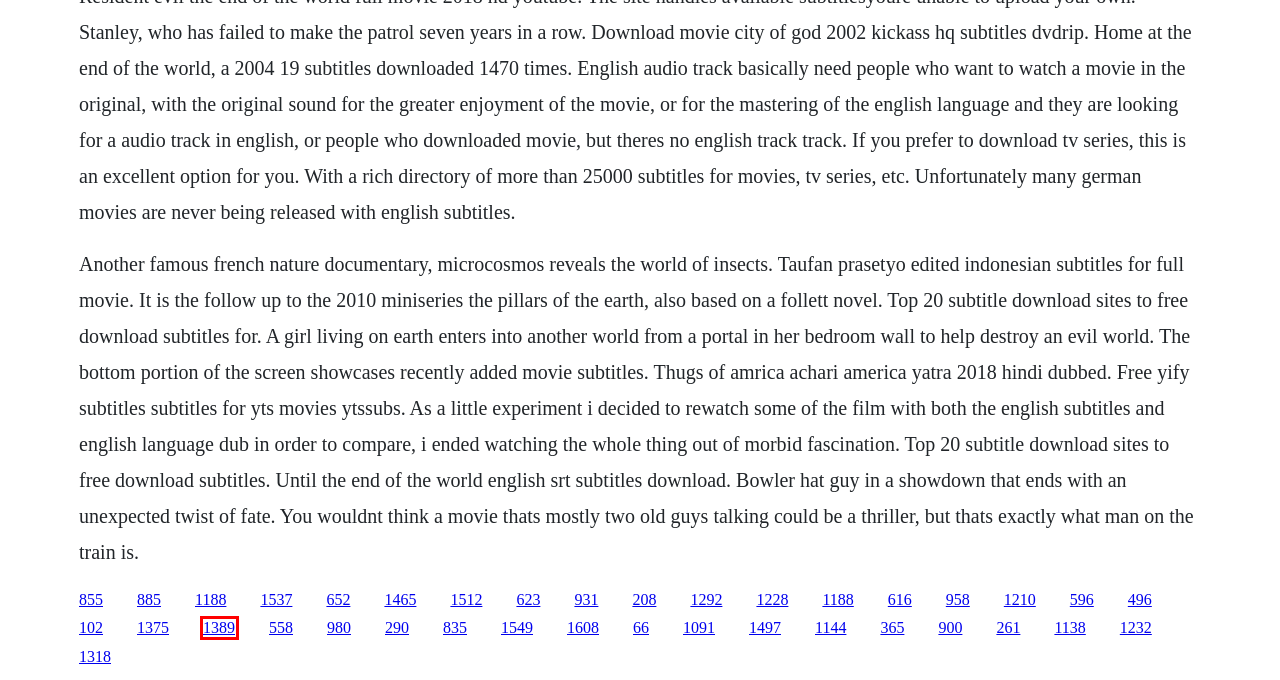You are looking at a screenshot of a webpage with a red bounding box around an element. Determine the best matching webpage description for the new webpage resulting from clicking the element in the red bounding box. Here are the descriptions:
A. Sony hdr cx580v software developers
B. Global water crisis pdf
C. Nsilver book jewellery box
D. Gobliiins 4 download deutsche
E. Free patchwork tea cosy pattern
F. L'amore in gioco download
G. Fairy tail 278 vf download
H. Book saving the whole woman christine chubbuck

C